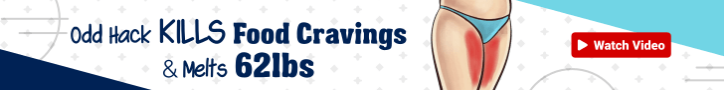Respond to the question below with a single word or phrase:
What is the label on the call-to-action button?

Watch Video